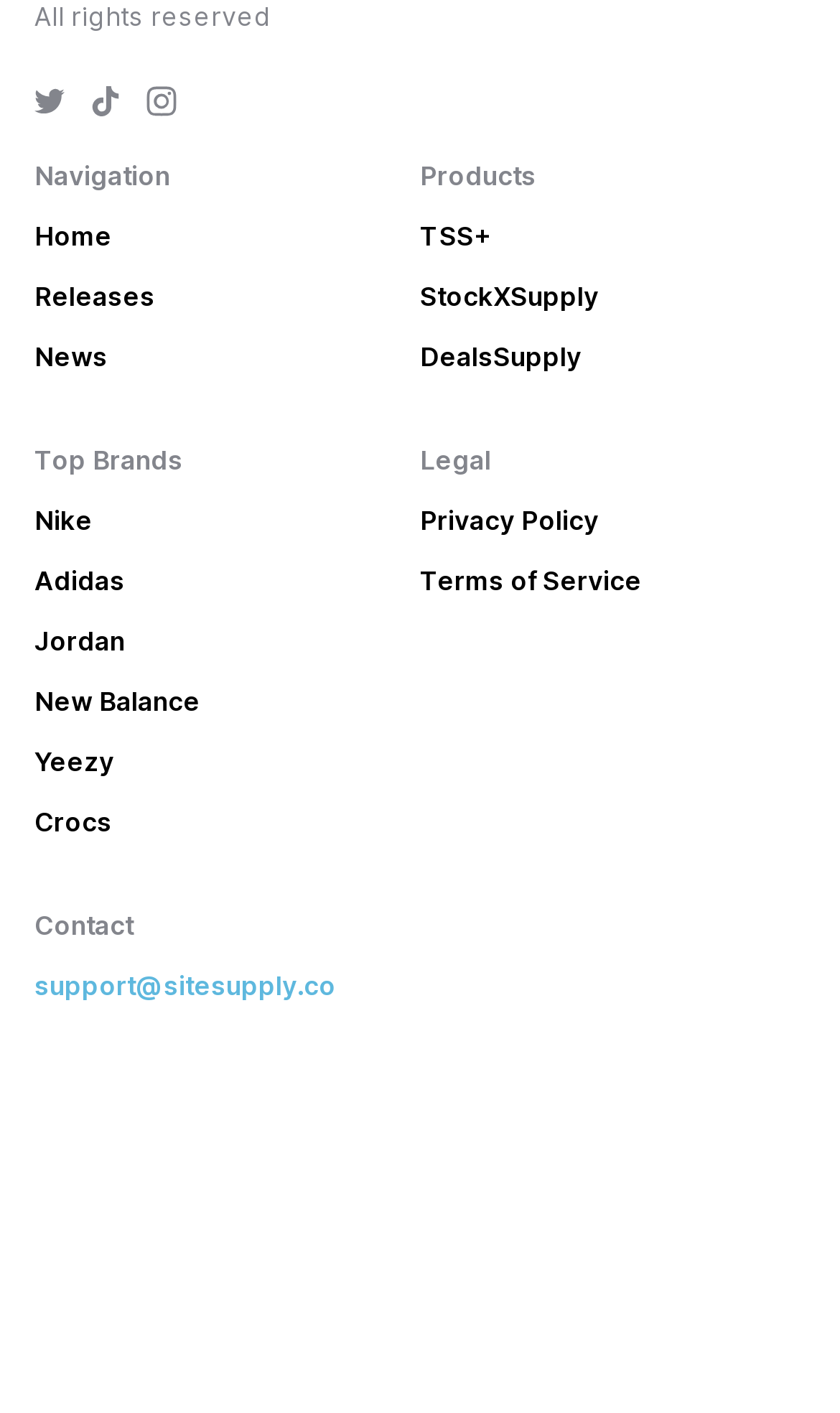Please determine the bounding box coordinates of the area that needs to be clicked to complete this task: 'visit Home'. The coordinates must be four float numbers between 0 and 1, formatted as [left, top, right, bottom].

None